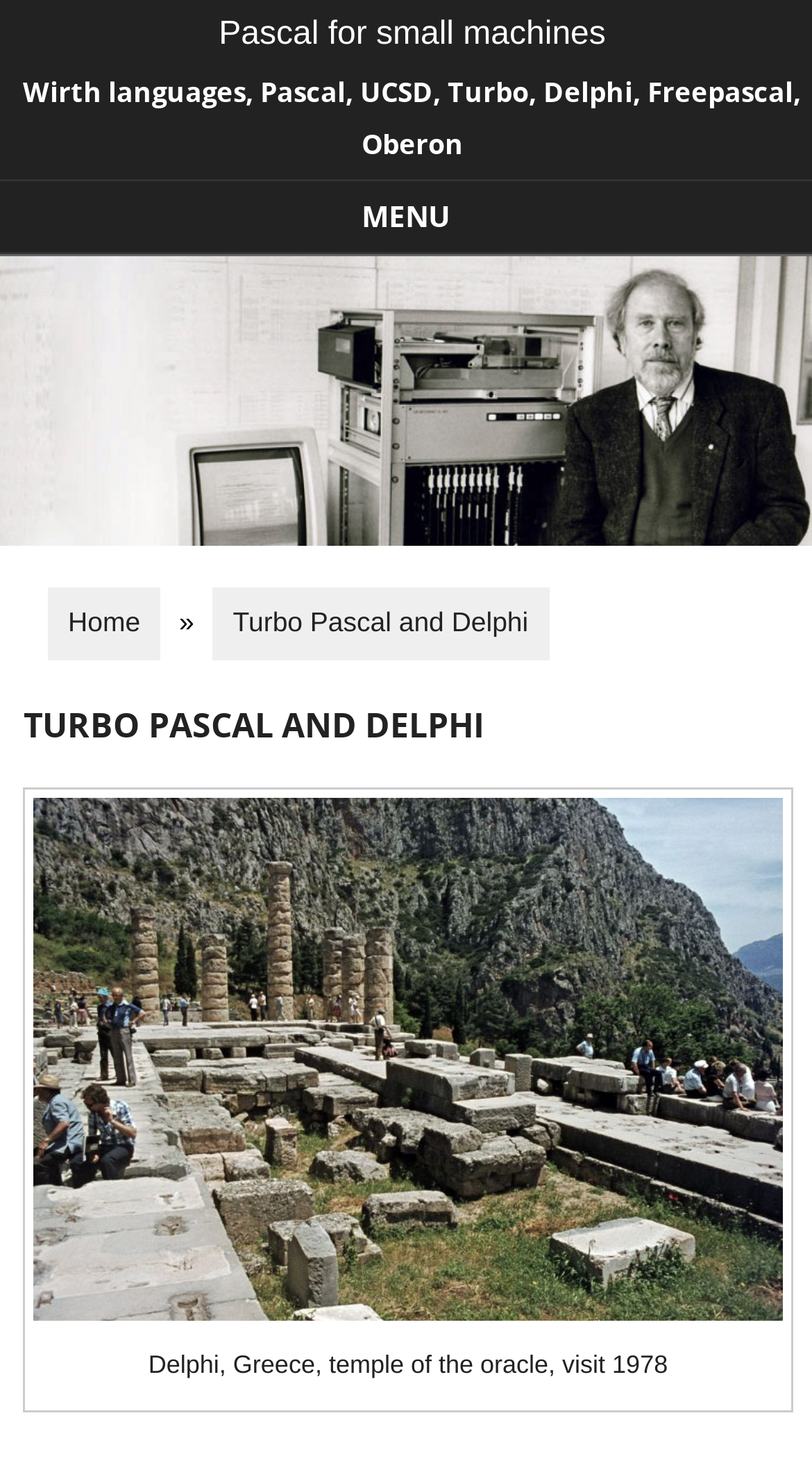What is the main topic of this webpage?
Refer to the screenshot and answer in one word or phrase.

Pascal programming